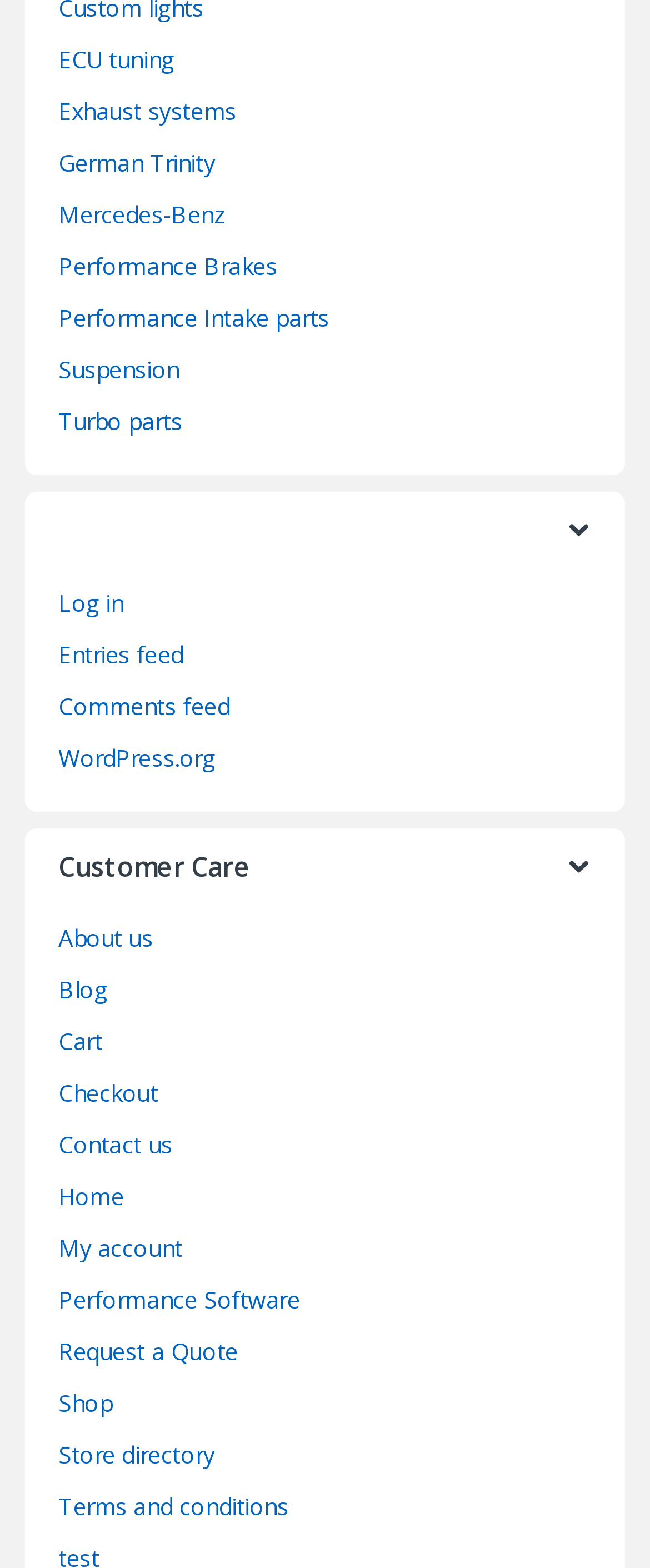Pinpoint the bounding box coordinates of the clickable area necessary to execute the following instruction: "Visit the Shop". The coordinates should be given as four float numbers between 0 and 1, namely [left, top, right, bottom].

[0.09, 0.885, 0.173, 0.905]